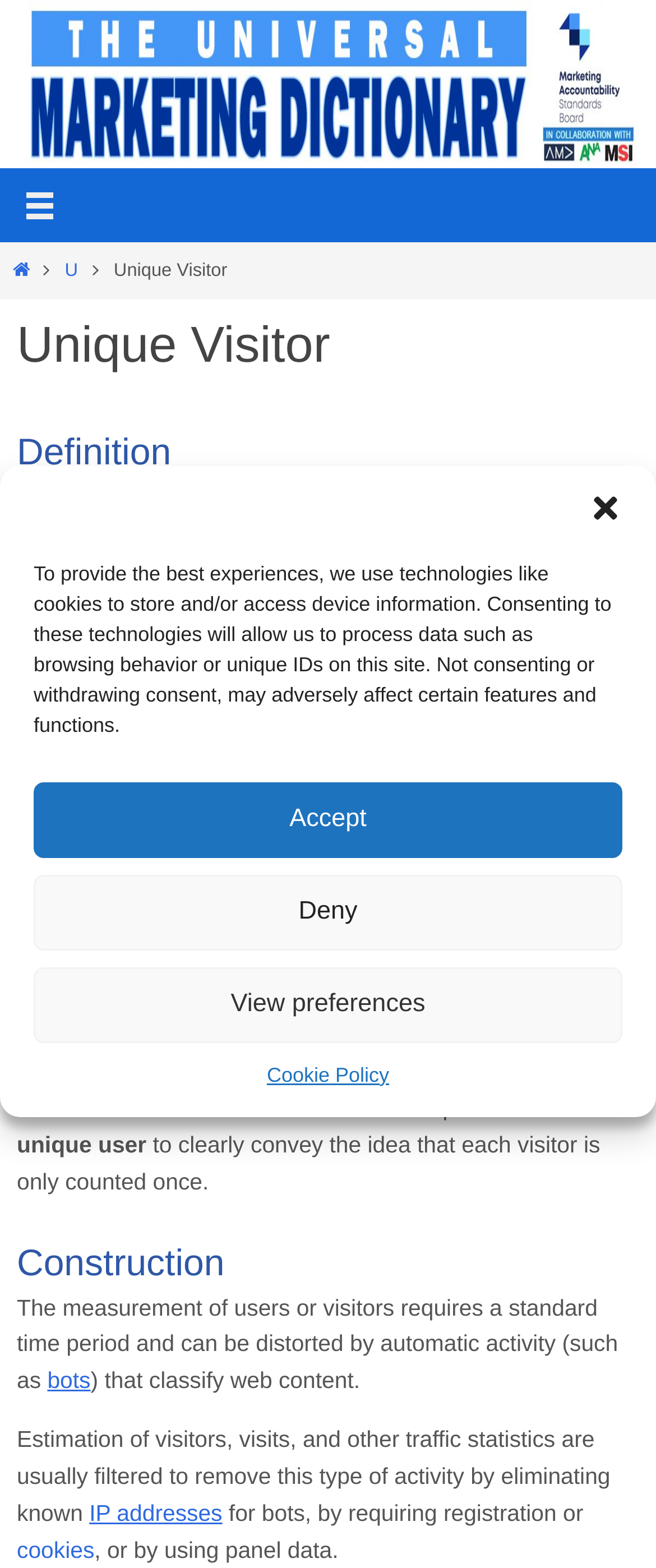Please give a concise answer to this question using a single word or phrase: 
What is another term for unique visitor?

Unique user